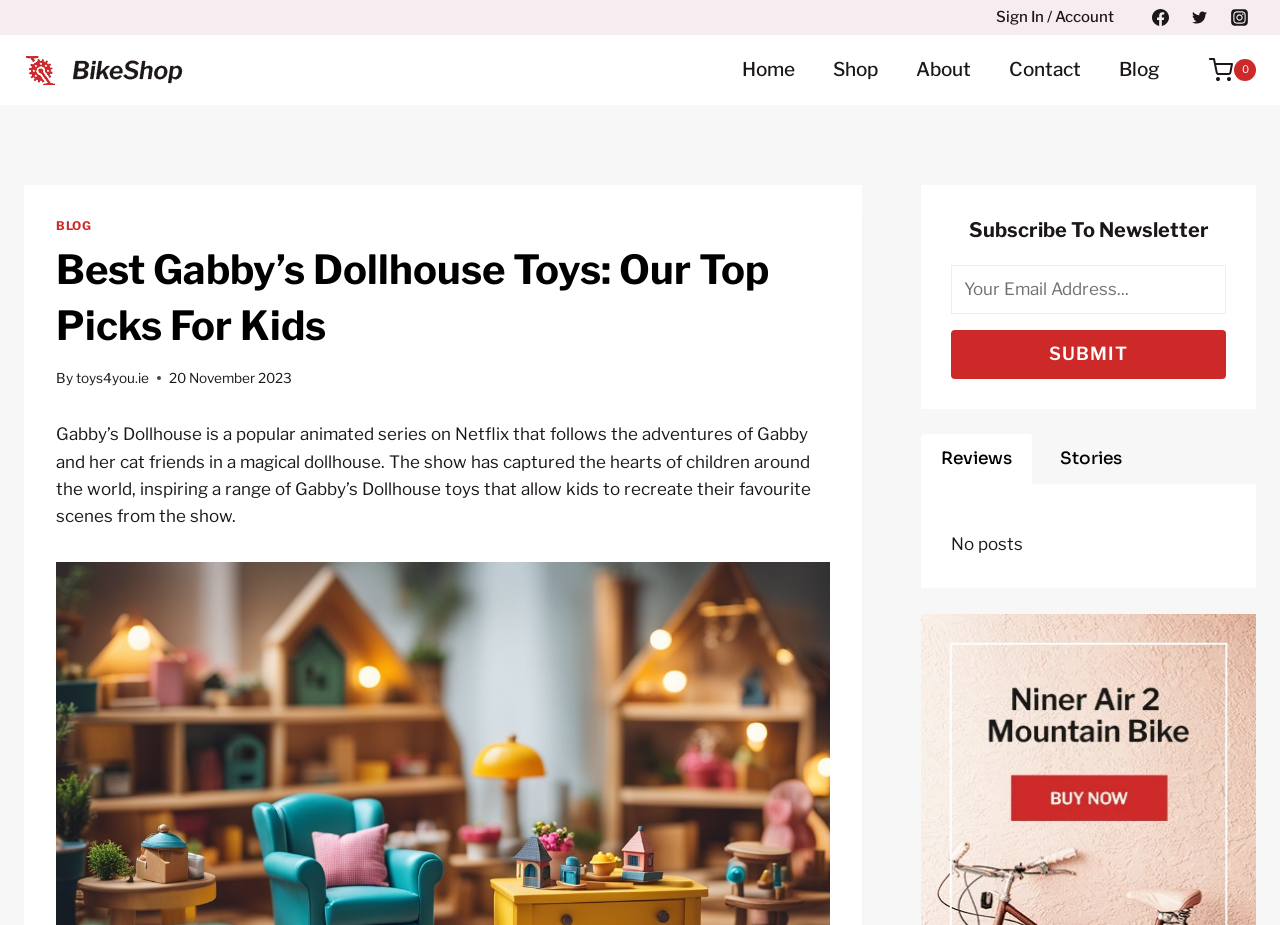Extract the bounding box of the UI element described as: "Sign In / Account".

[0.778, 0.006, 0.87, 0.032]